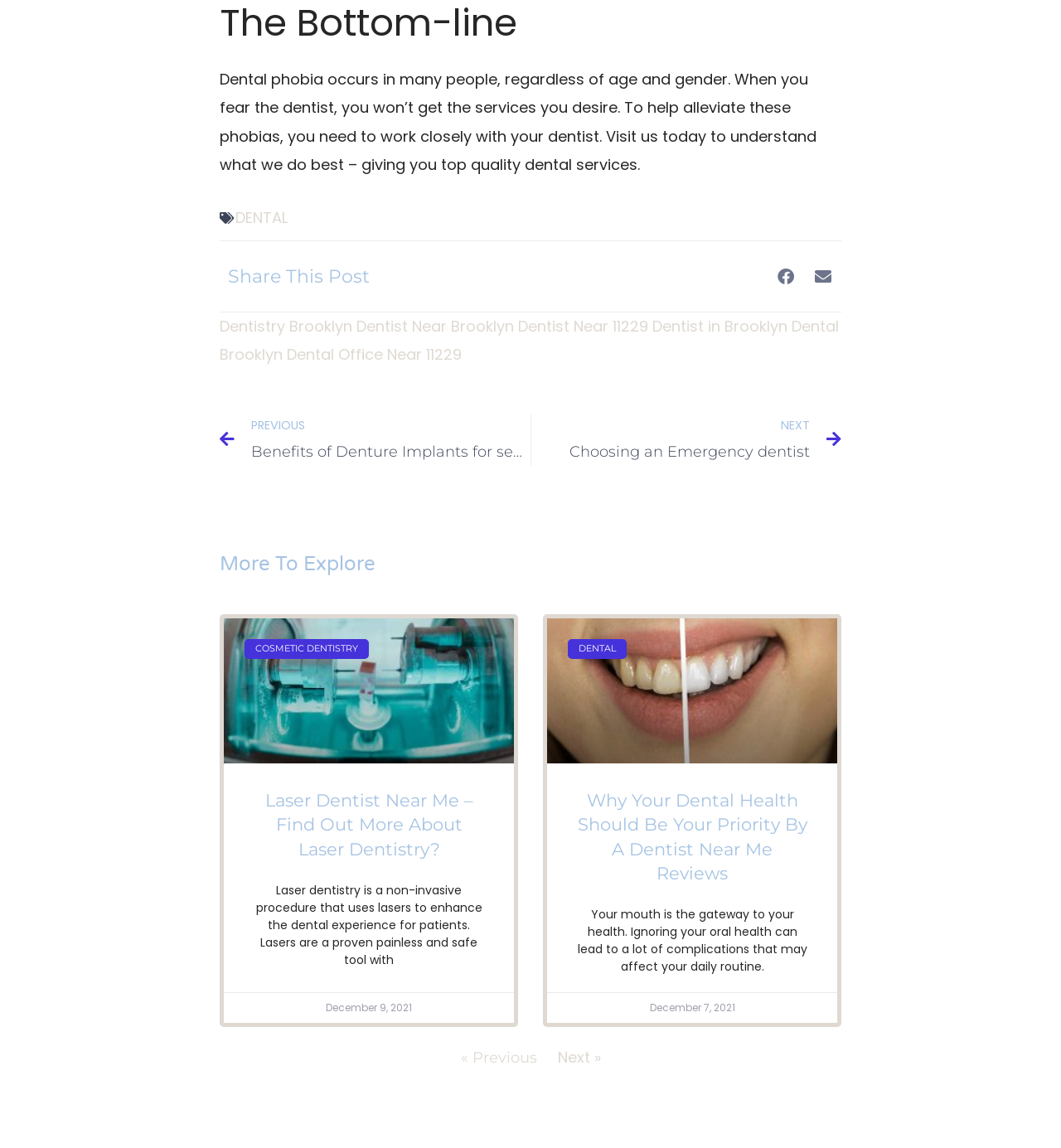Pinpoint the bounding box coordinates for the area that should be clicked to perform the following instruction: "Click on 'DENTAL'".

[0.222, 0.18, 0.271, 0.198]